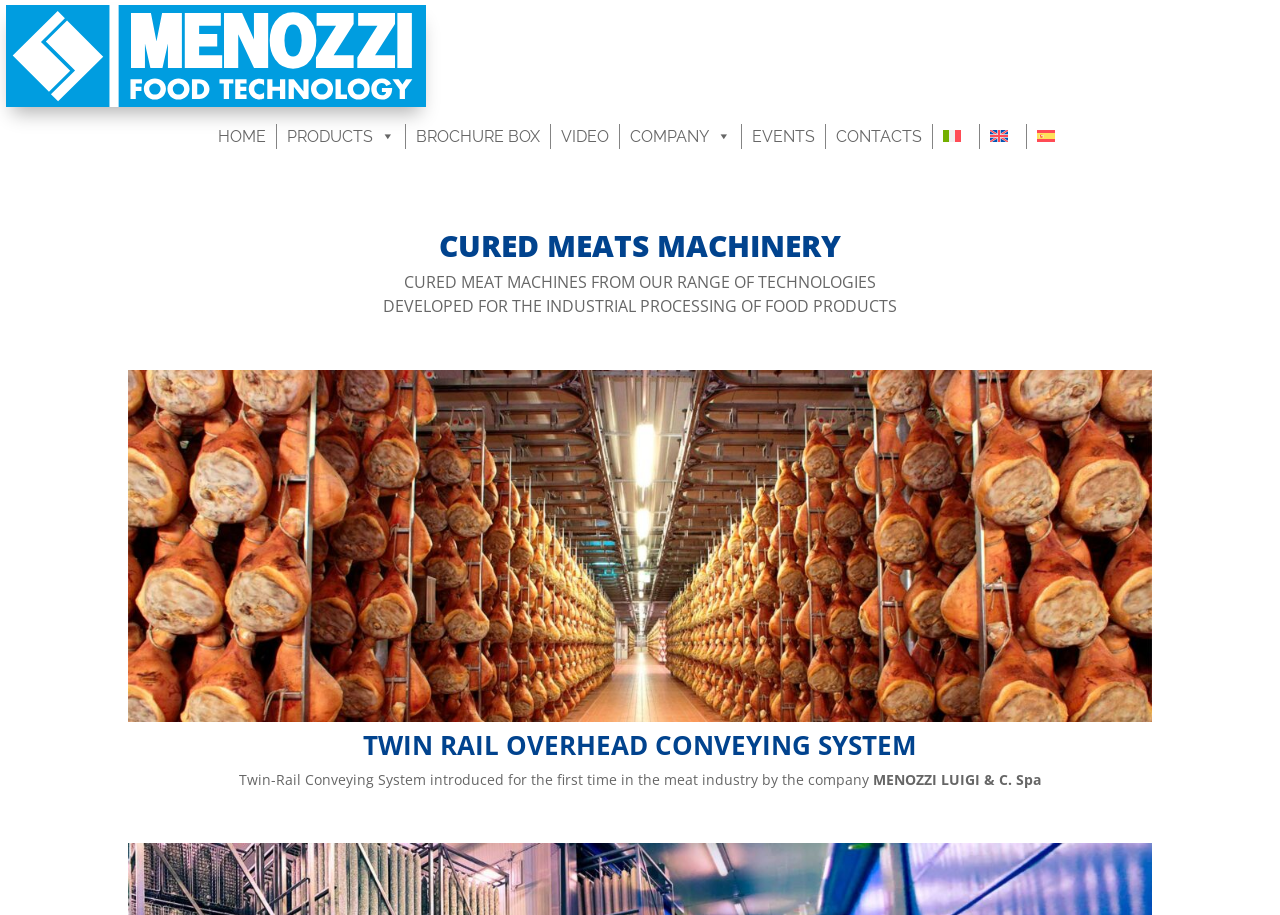What is the name of the company that introduced the Twin-Rail Conveying System?
Could you give a comprehensive explanation in response to this question?

The company name is mentioned in the text 'MENOZZI LUIGI & C. Spa' which is located below the description of the Twin-Rail Conveying System.